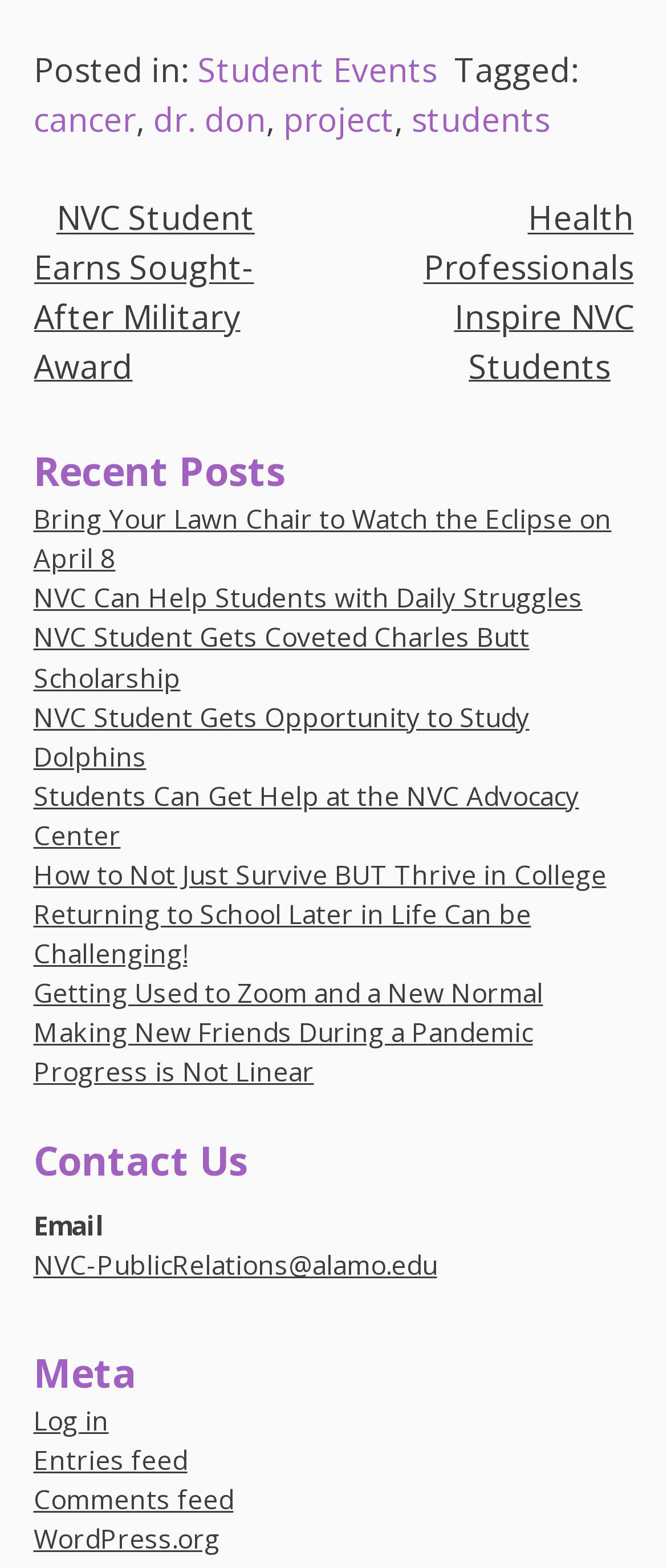What is the login option provided on the webpage?
Please provide a comprehensive answer to the question based on the webpage screenshot.

Under the heading 'Meta', I found a link 'Log in', which suggests that the website provides a login option for users.